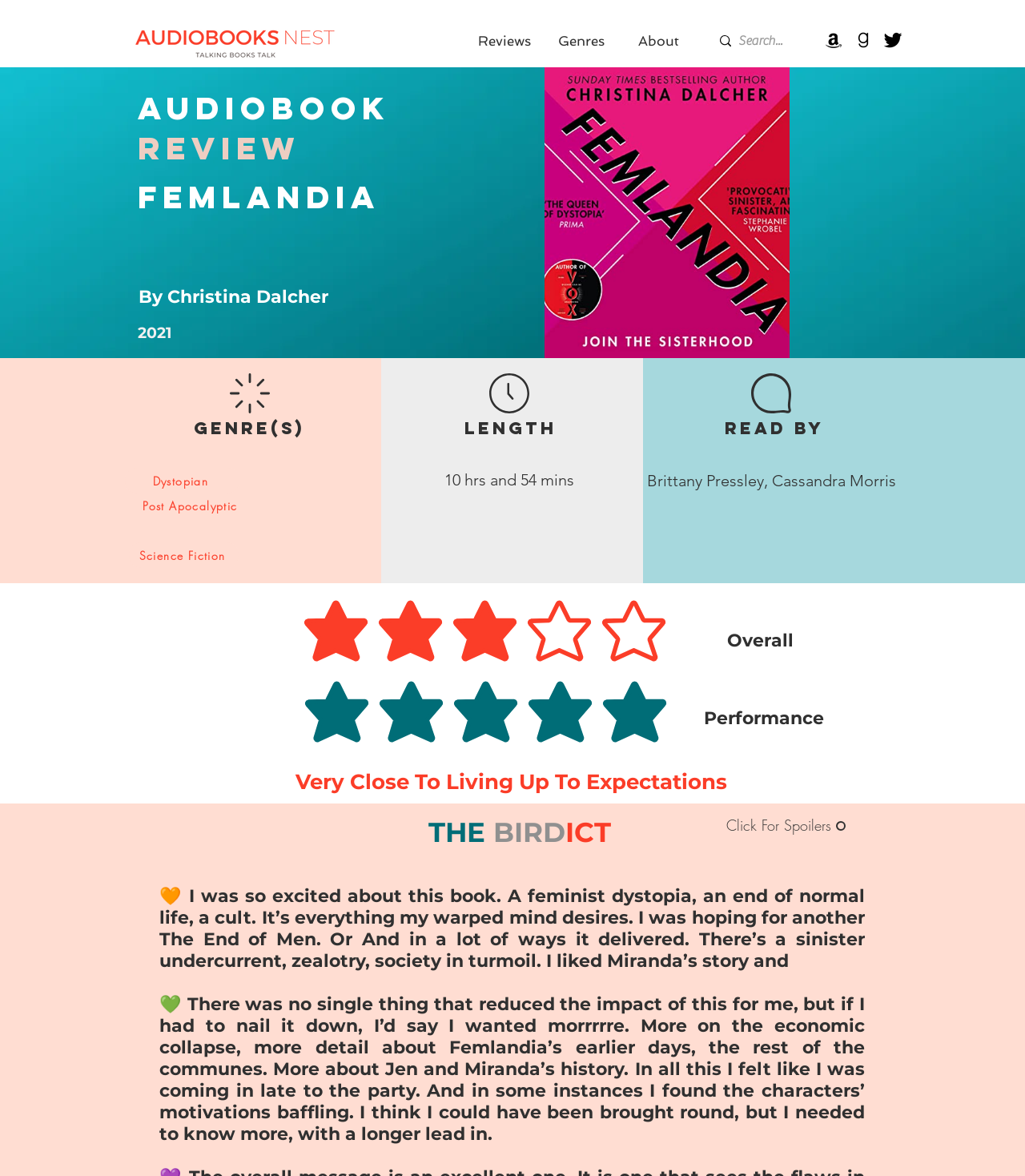Please find the bounding box coordinates of the element that must be clicked to perform the given instruction: "Read Femlandia audiobook review". The coordinates should be four float numbers from 0 to 1, i.e., [left, top, right, bottom].

[0.135, 0.151, 0.518, 0.185]